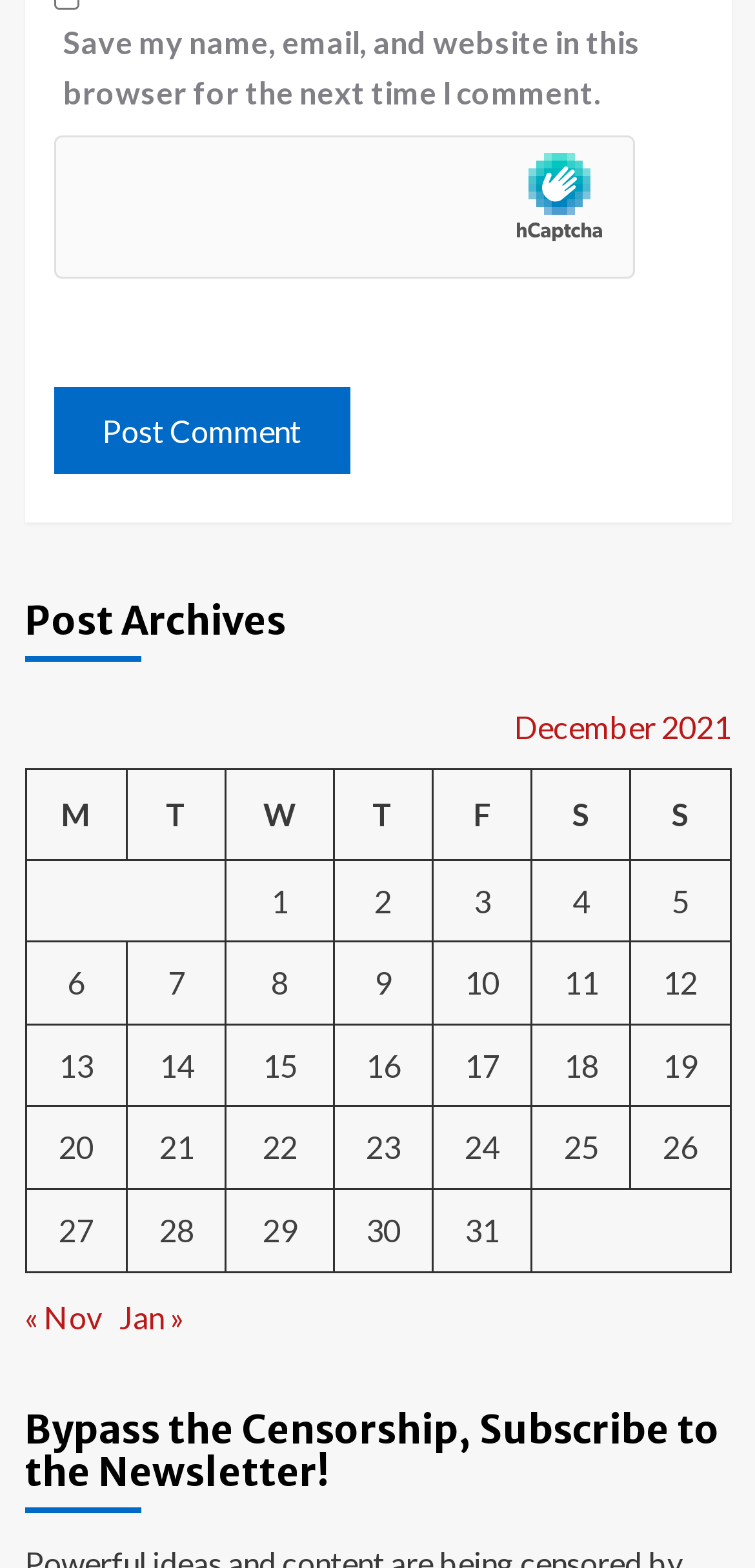Identify the bounding box of the UI element described as follows: "name="submit" value="Post Comment"". Provide the coordinates as four float numbers in the range of 0 to 1 [left, top, right, bottom].

[0.071, 0.247, 0.463, 0.303]